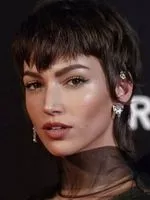What is the tone of the background in the image?
Please give a well-detailed answer to the question.

According to the caption, the background of the image is dark, which emphasizes Úrsula Corberó's beauty and the dramatic lighting that highlights her makeup.